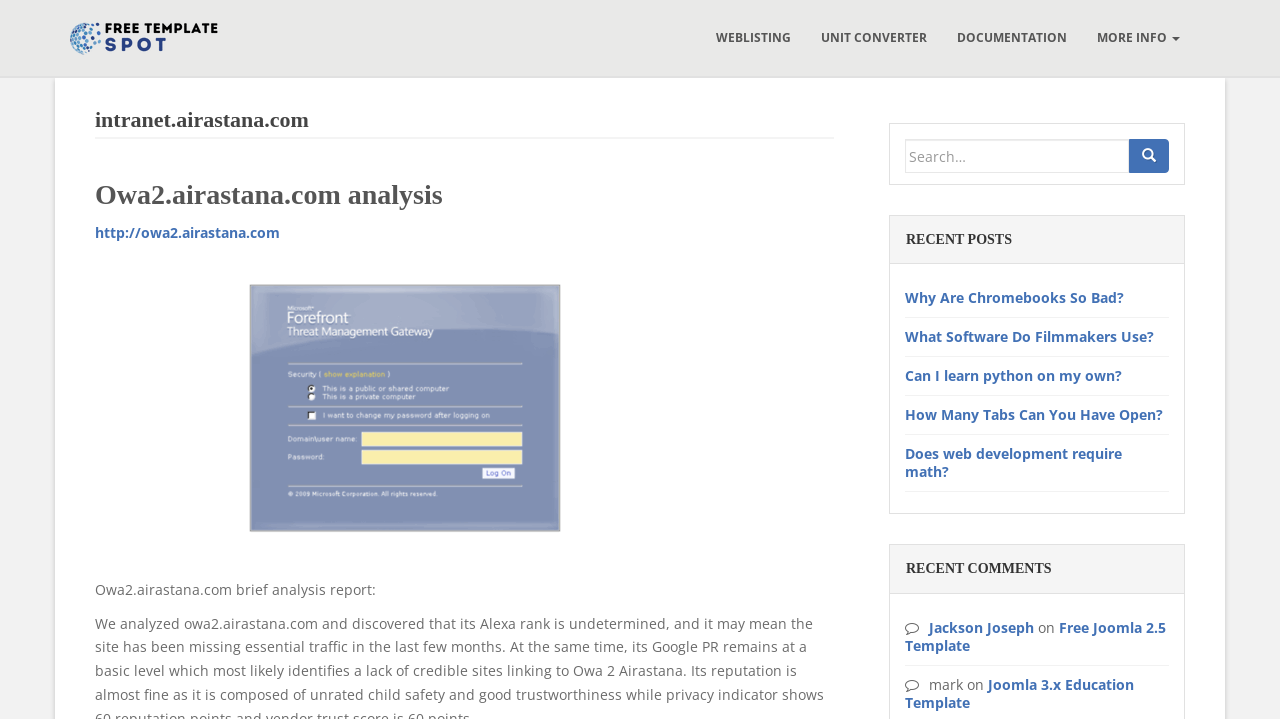Elaborate on the different components and information displayed on the webpage.

The webpage appears to be an intranet portal with various sections and features. At the top-left corner, there is a logo image with a corresponding link. Below the logo, there are four horizontal links: "WEBLISTING", "UNIT CONVERTER", "DOCUMENTATION", and "MORE INFO". 

To the right of these links, there is a search bar with a label "Search for:" and a search button with a magnifying glass icon. 

Below the search bar, there are two sections: "RECENT POSTS" and "RECENT COMMENTS". The "RECENT POSTS" section contains five links to articles with titles such as "Why Are Chromebooks So Bad?" and "Can I learn python on my own?". The "RECENT COMMENTS" section has three links to comments, each with a username and a timestamp.

In the top-center of the page, there is a heading "intranet.airastana.com" followed by a subheading "Owa2.airastana.com analysis". Below this, there are two links: one to the current webpage and another with no text. There is also a brief analysis report with the title "Owa2.airastana.com brief analysis report:".